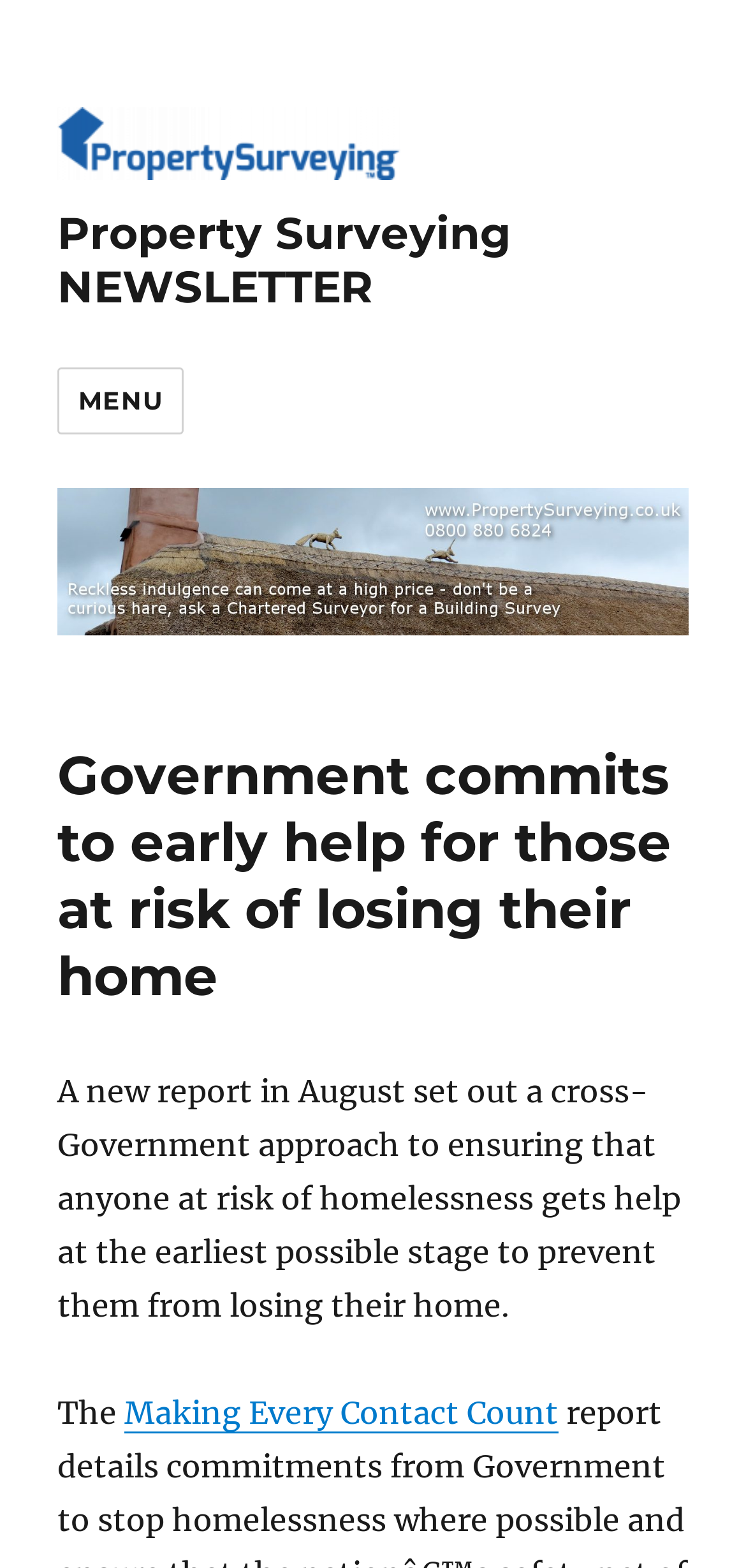Generate an in-depth caption that captures all aspects of the webpage.

The webpage is about a government report on providing early help to those at risk of homelessness. At the top-left corner, there is a logo and a link to "Property Surveying NEWSLETTER" with an image of the same name. Below this, there is a "MENU" button that controls the site navigation and social navigation.

To the right of the "MENU" button, there is another link to "Property Surveying NEWSLETTER" with an image. Below this, there is a header section that contains the main title "Government commits to early help for those at risk of losing their home" in a large font. 

Under the title, there is a paragraph of text that summarizes the report, stating that it sets out a cross-Government approach to ensuring that anyone at risk of homelessness gets help at the earliest possible stage to prevent them from losing their home. 

The text continues below, starting with the word "The", followed by a link to "Making Every Contact Count". There are a total of three links to "Property Surveying NEWSLETTER" on the page, all located at the top.